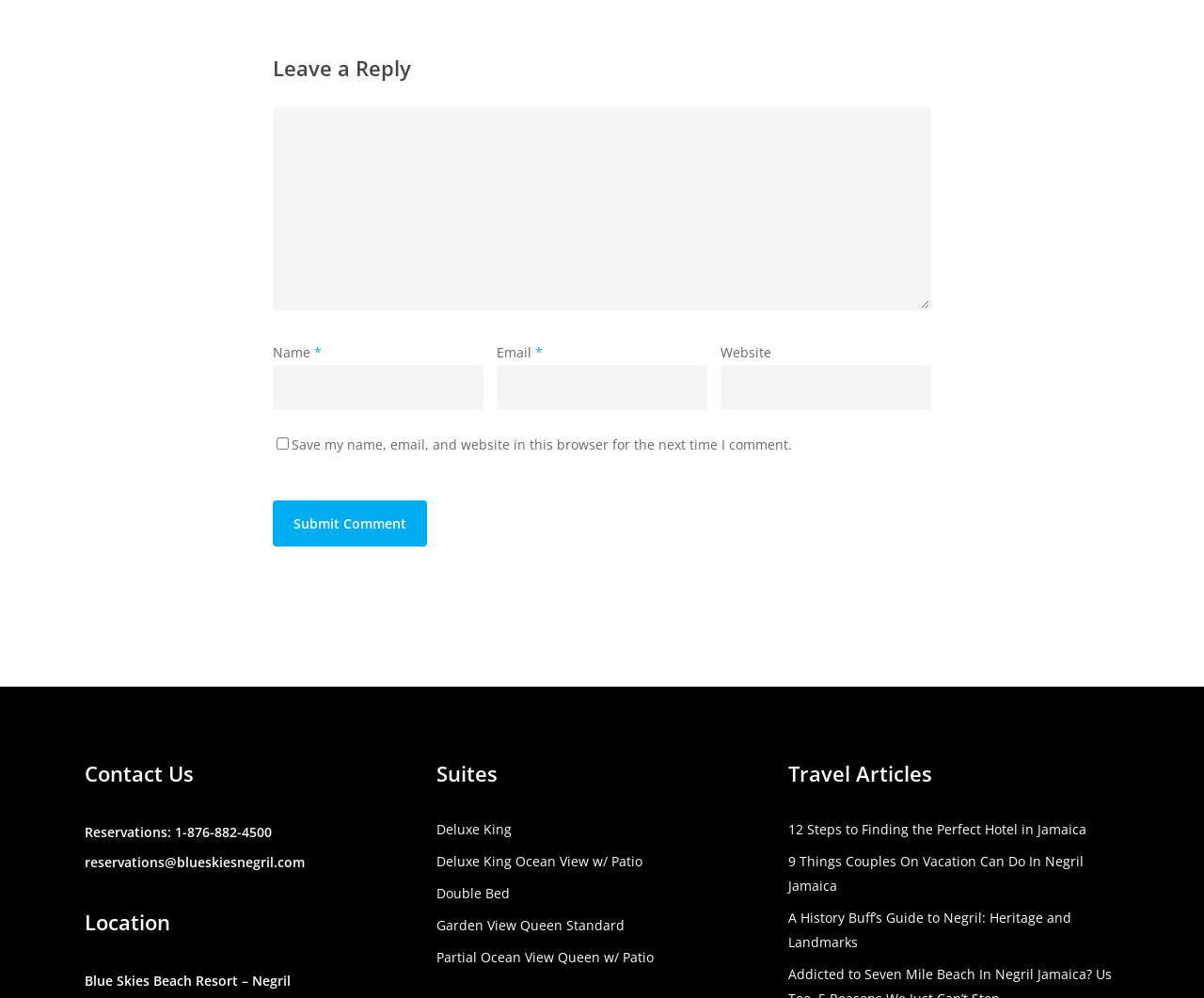Can you specify the bounding box coordinates of the area that needs to be clicked to fulfill the following instruction: "Enter your name"?

[0.227, 0.365, 0.402, 0.411]